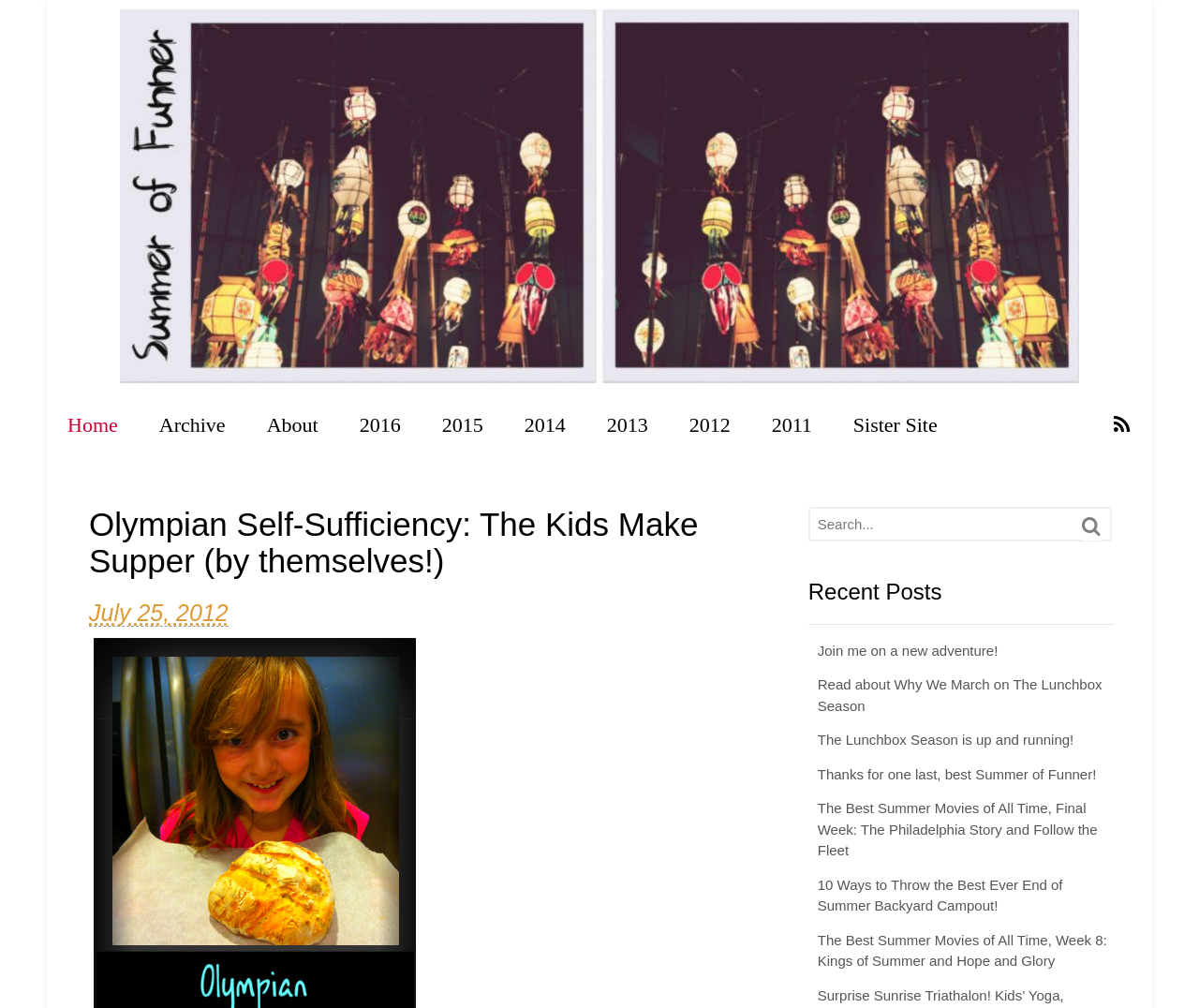Locate the bounding box of the UI element described in the following text: "name="submit" value="Search"".

[0.903, 0.507, 0.918, 0.536]